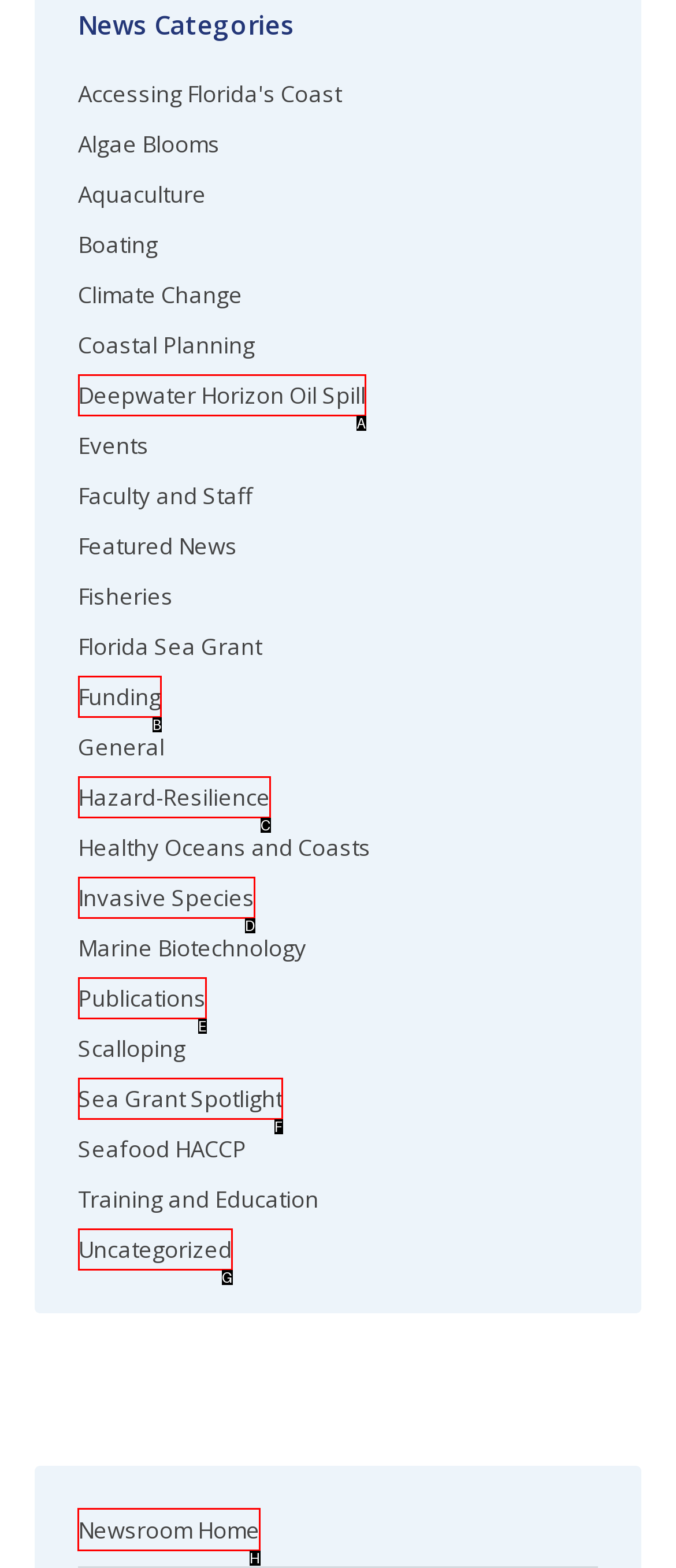Given the task: Go to Newsroom Home, point out the letter of the appropriate UI element from the marked options in the screenshot.

H